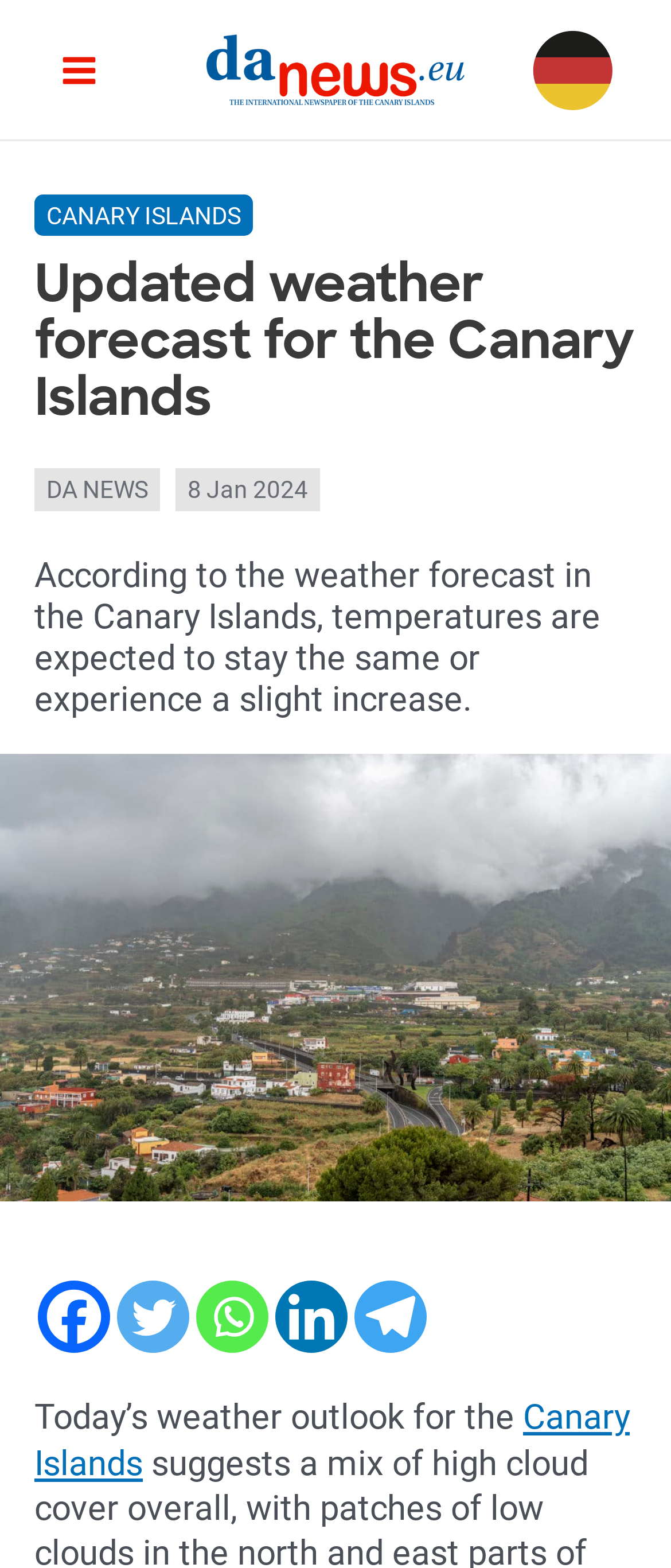Predict the bounding box coordinates of the area that should be clicked to accomplish the following instruction: "Click on Main Menu". The bounding box coordinates should consist of four float numbers between 0 and 1, i.e., [left, top, right, bottom].

[0.051, 0.016, 0.216, 0.073]